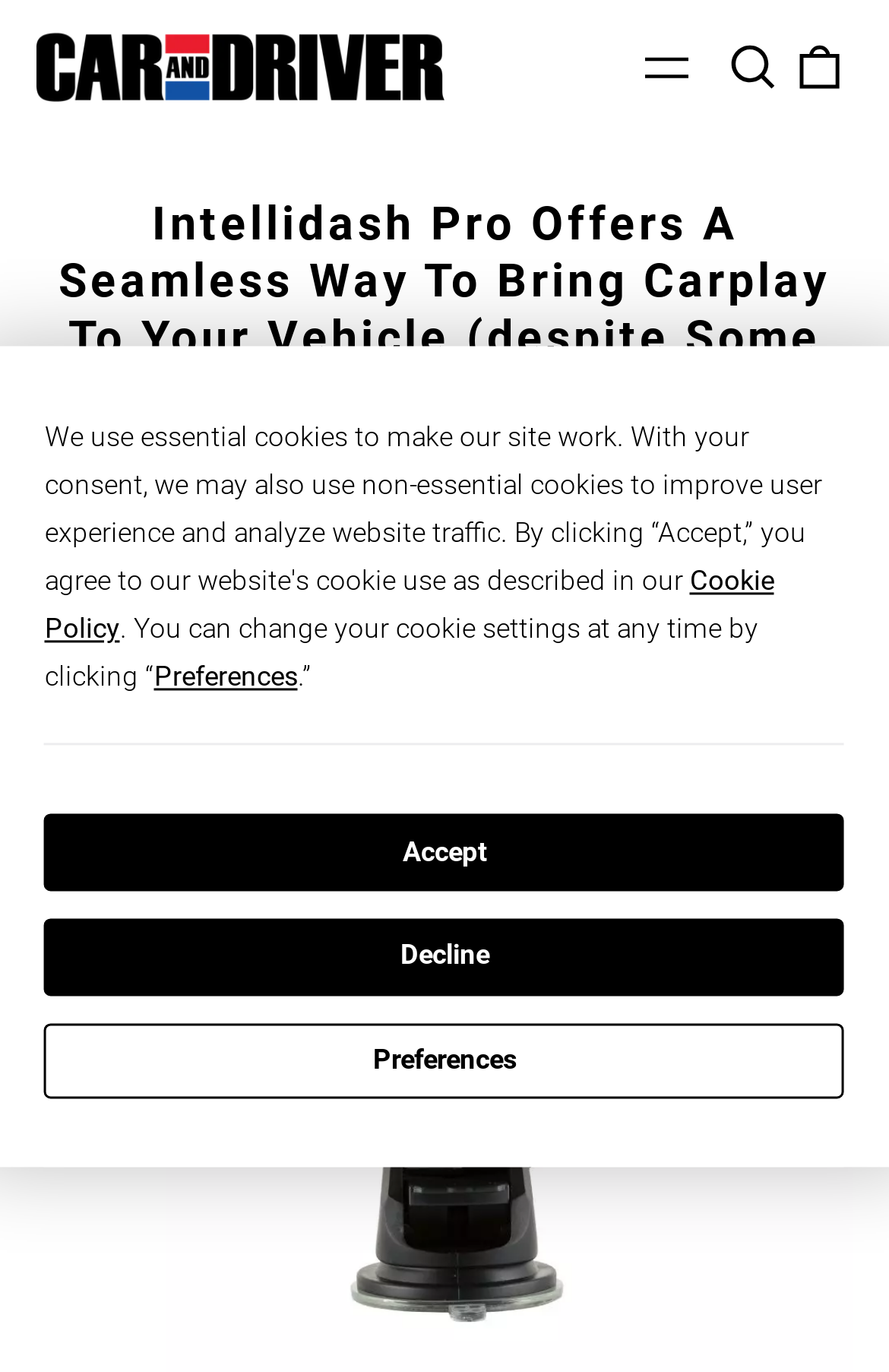Provide the bounding box coordinates of the area you need to click to execute the following instruction: "Search our site".

[0.808, 0.024, 0.883, 0.073]